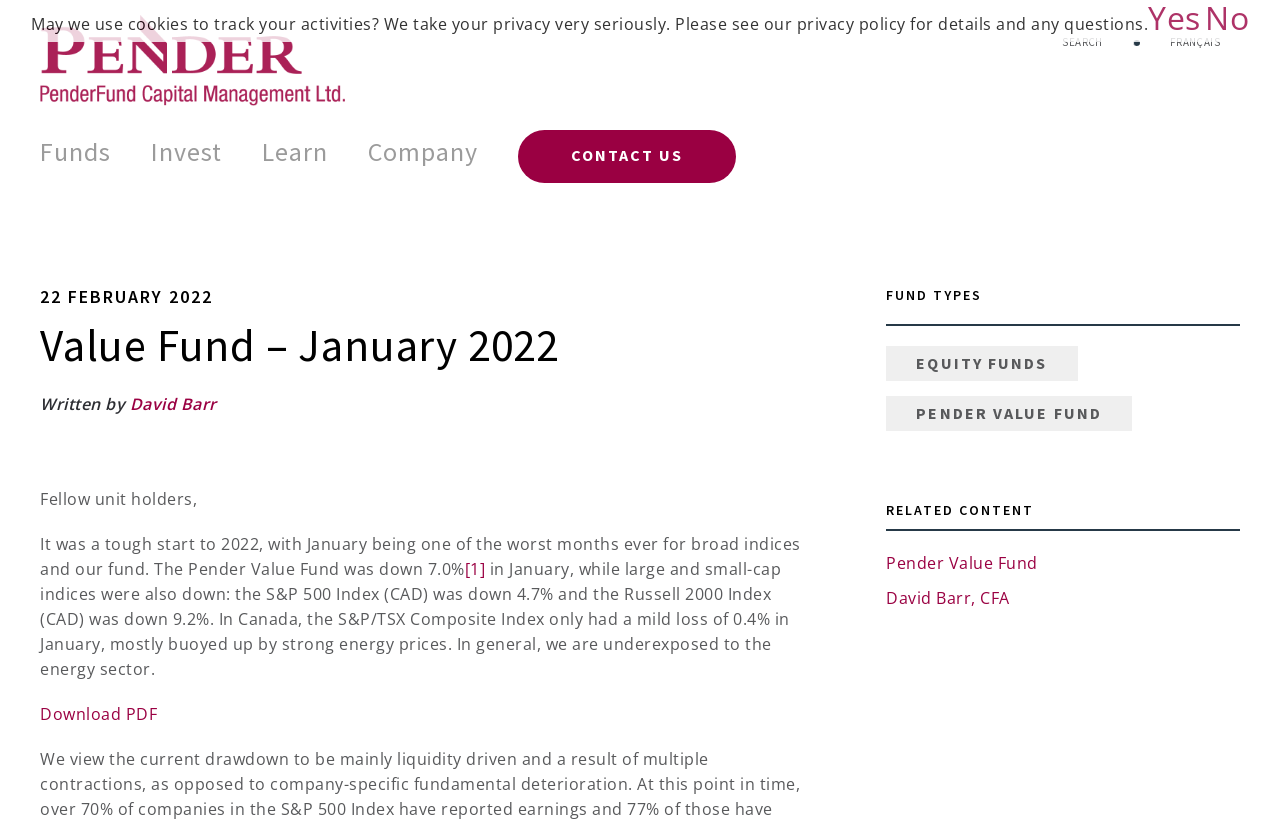Please locate the bounding box coordinates of the region I need to click to follow this instruction: "Visit the French version of the website".

[0.914, 0.037, 0.953, 0.067]